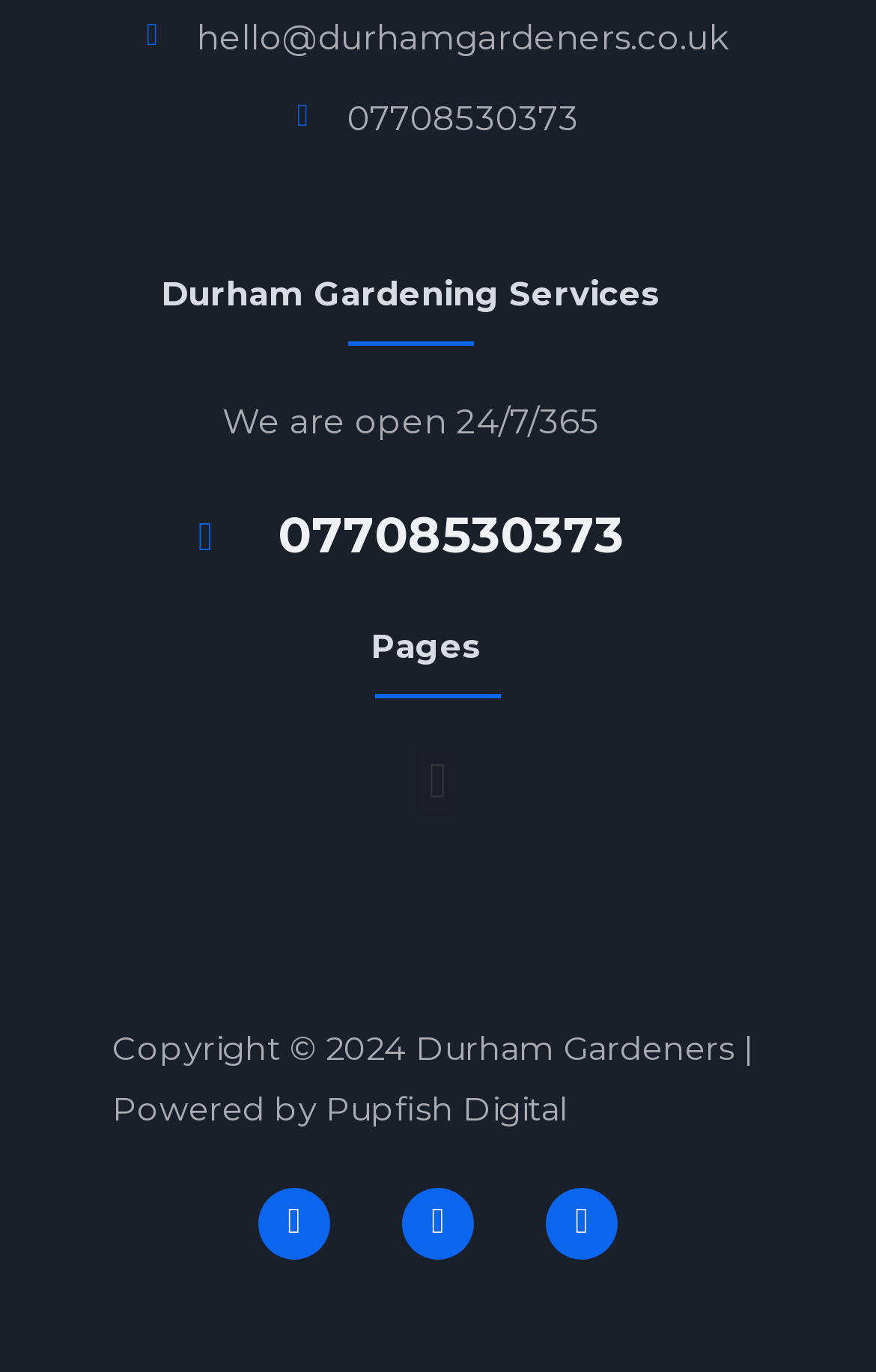Is the service available 24/7?
Examine the image and give a concise answer in one word or a short phrase.

Yes